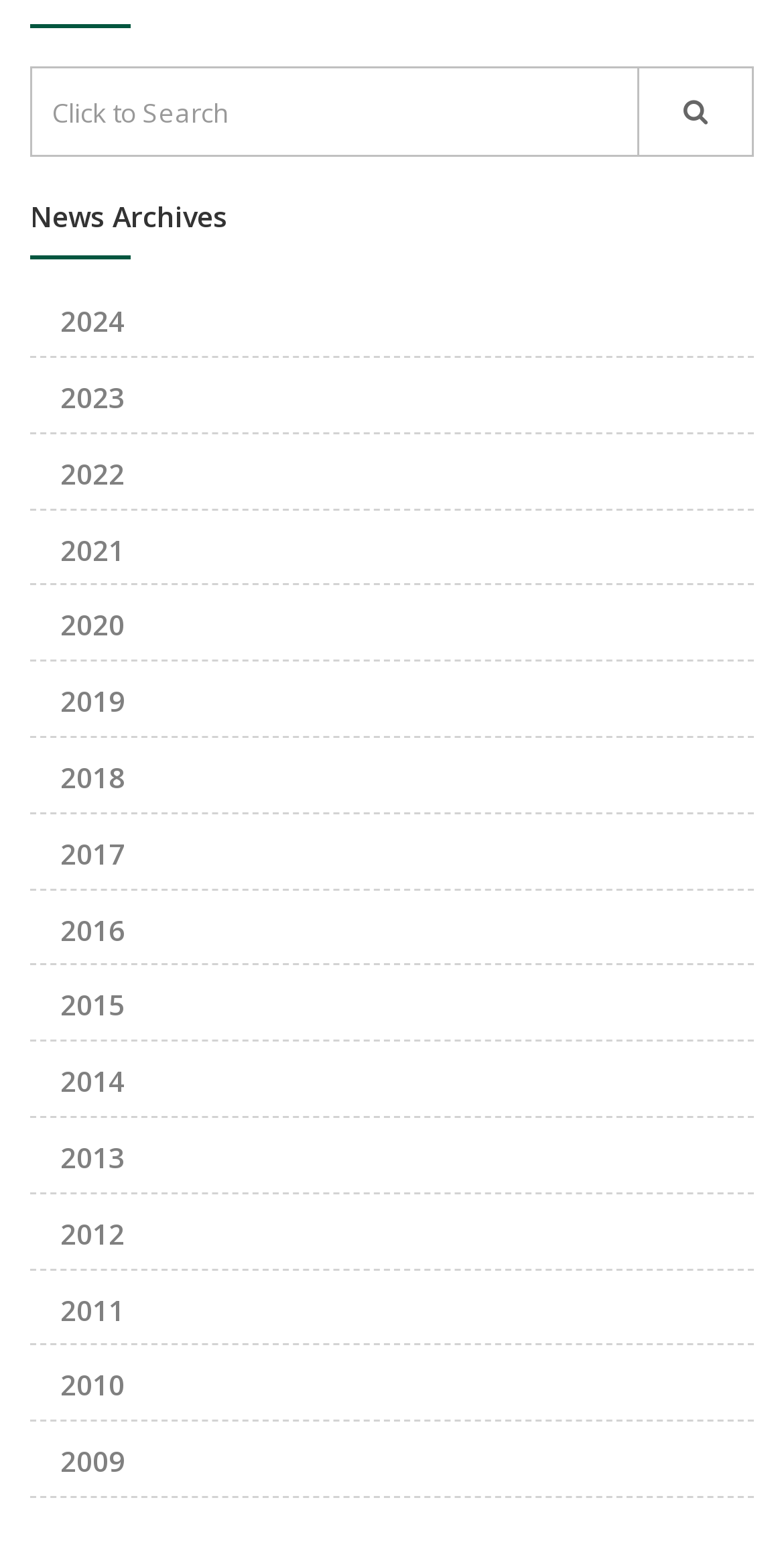Find the bounding box coordinates for the area you need to click to carry out the instruction: "Go to news archives of 2024". The coordinates should be four float numbers between 0 and 1, indicated as [left, top, right, bottom].

[0.077, 0.193, 0.159, 0.218]